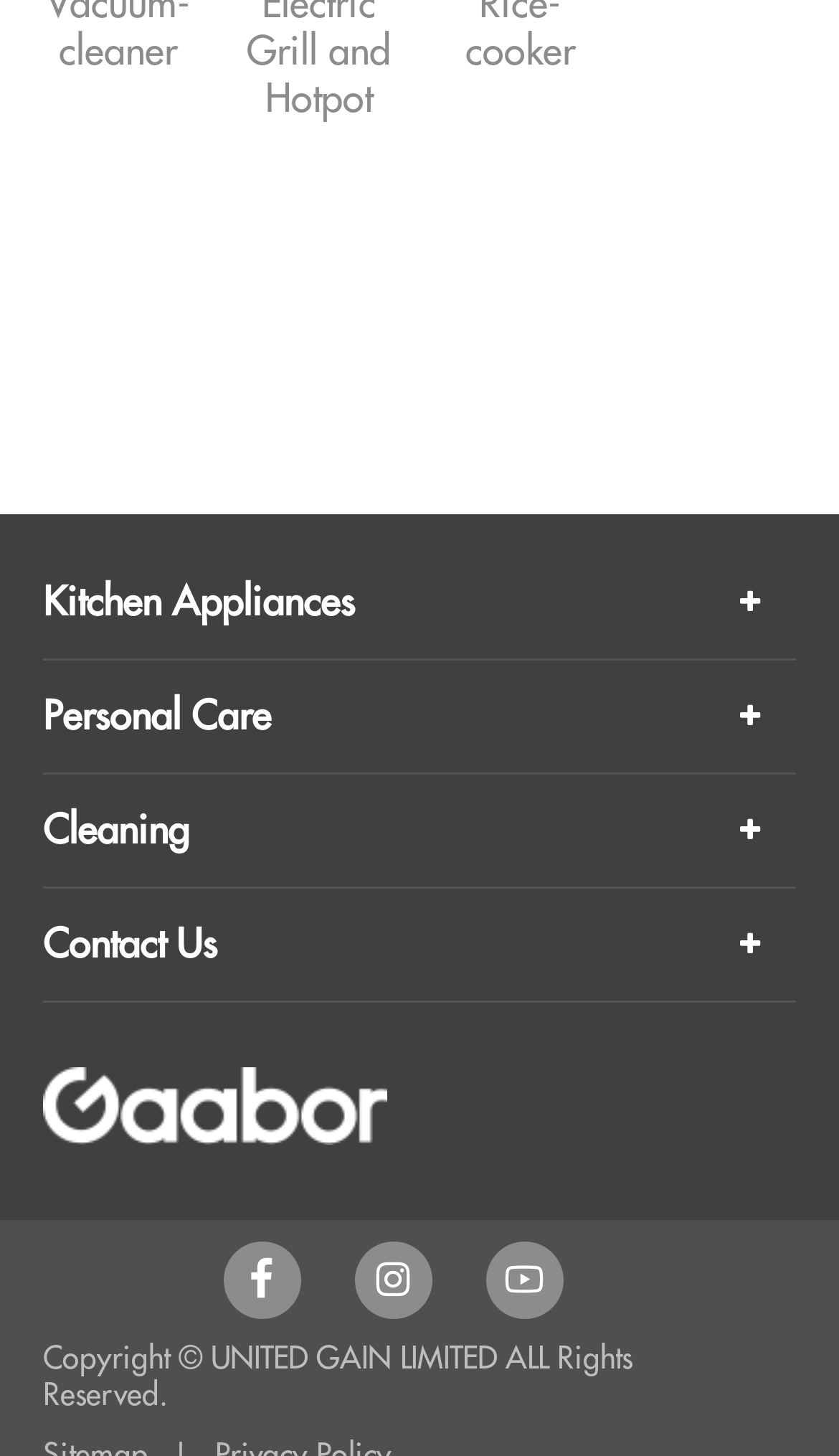Give a one-word or short phrase answer to the question: 
What is the topic of the featured image?

Portable USB Juicers